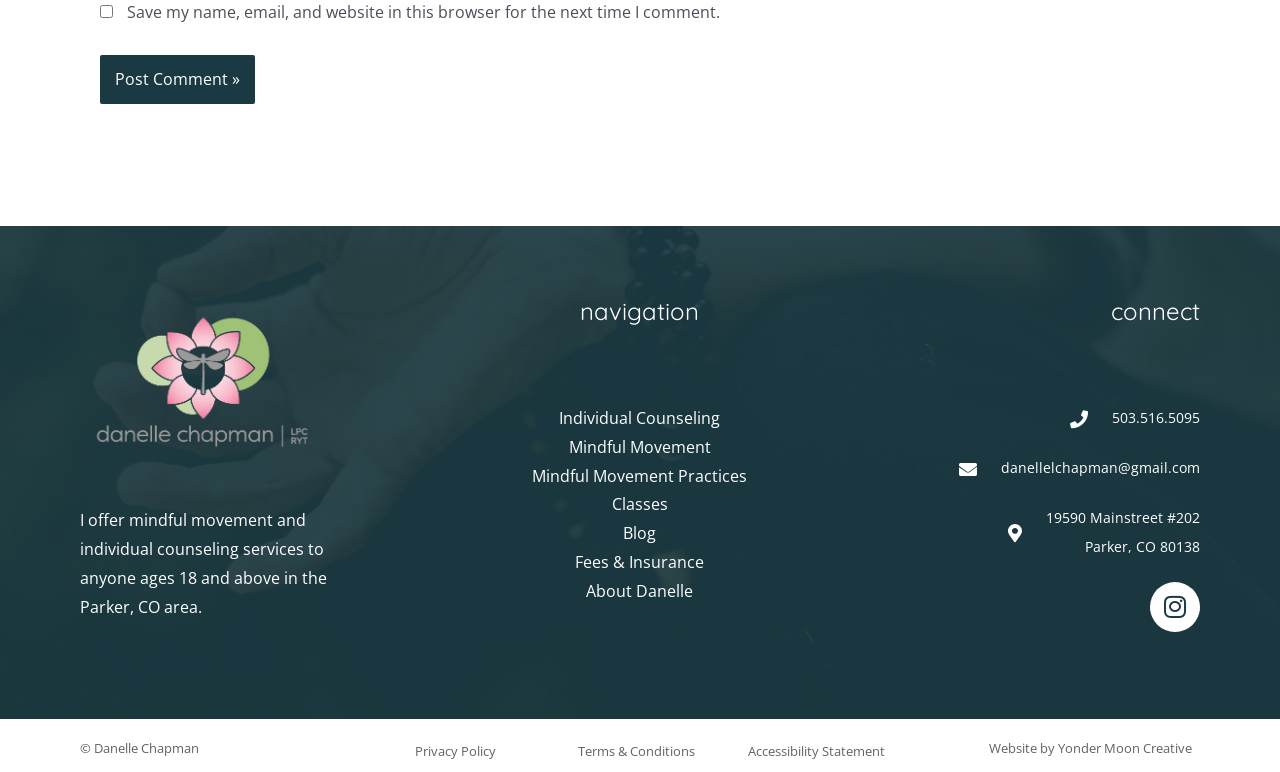Locate the coordinates of the bounding box for the clickable region that fulfills this instruction: "Open the 'Instagram' link".

[0.898, 0.753, 0.937, 0.818]